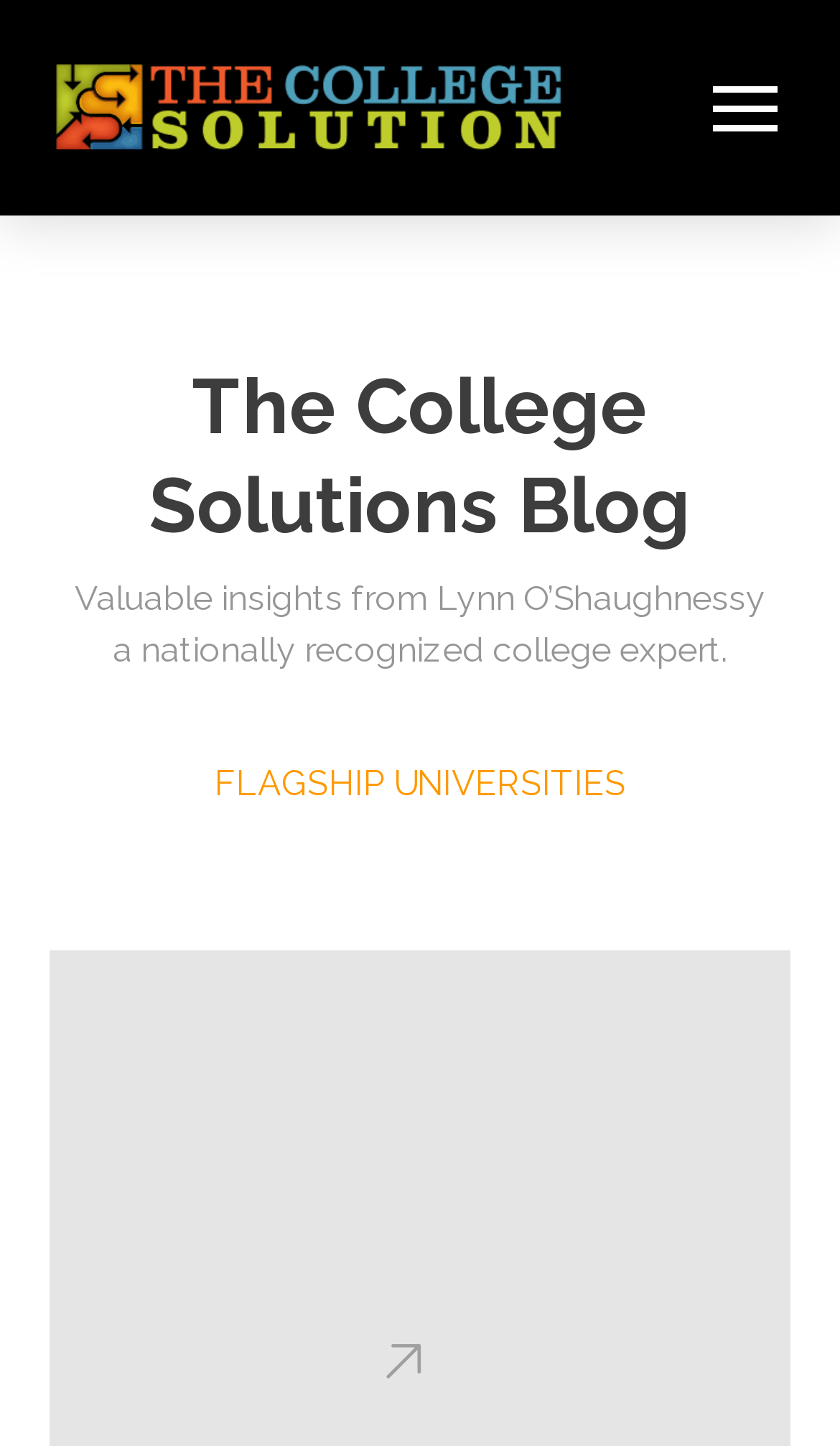Use a single word or phrase to answer this question: 
Who is the author of the blog?

Lynn O'Shaughnessy